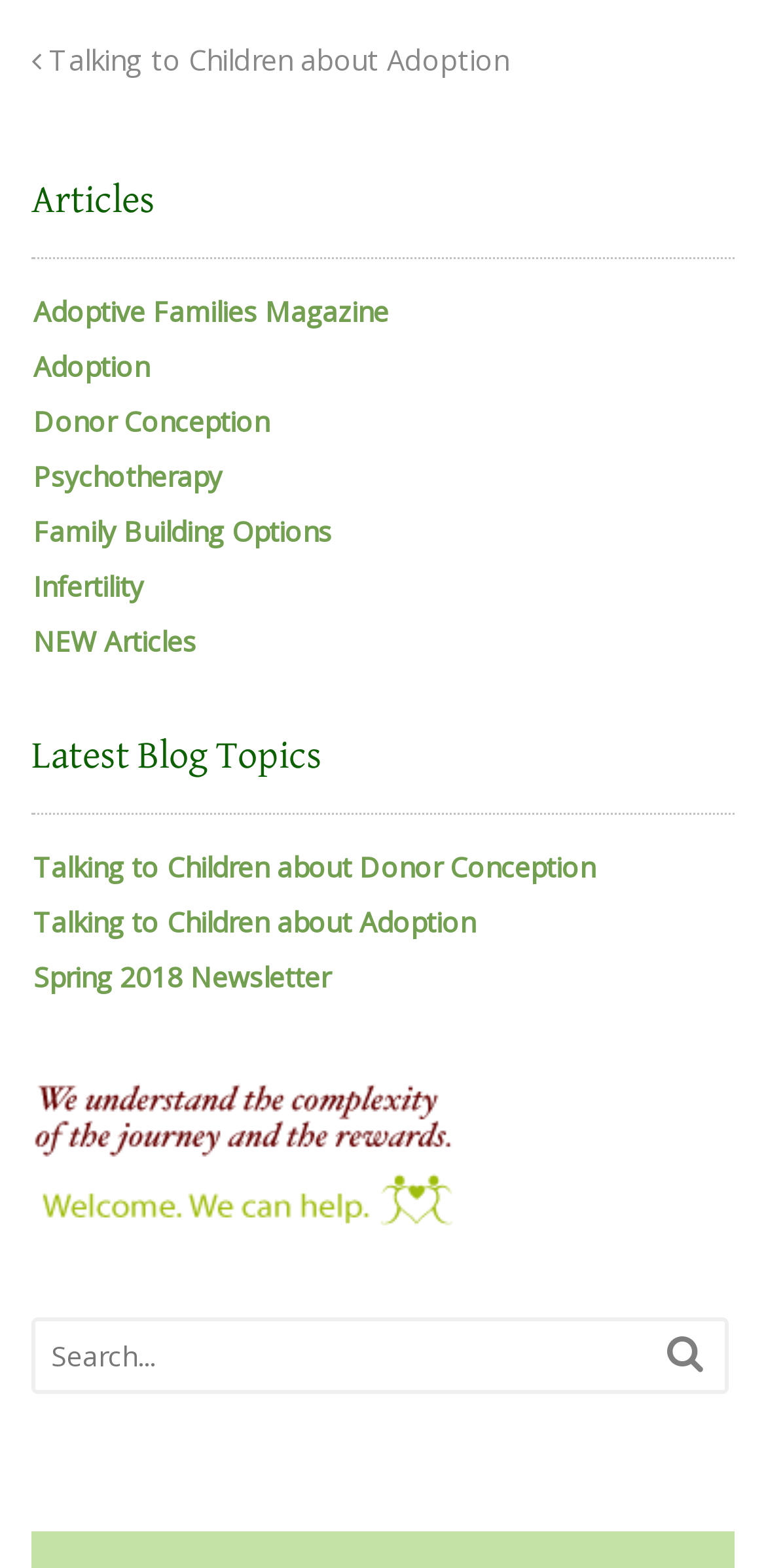Could you highlight the region that needs to be clicked to execute the instruction: "Visit Adoptive Families Magazine"?

[0.044, 0.187, 0.508, 0.211]